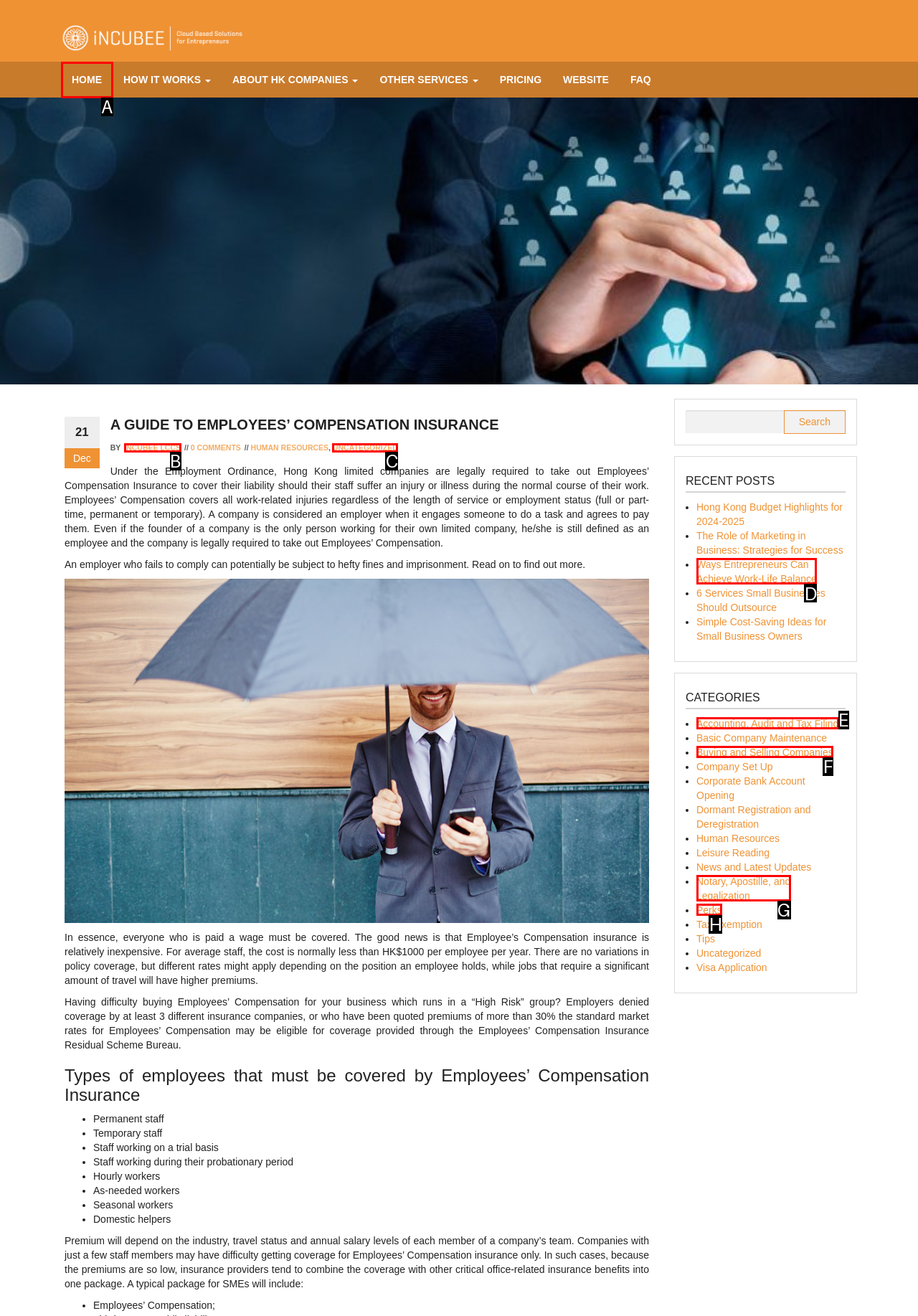Point out the option that best suits the description: incubee lccs
Indicate your answer with the letter of the selected choice.

B